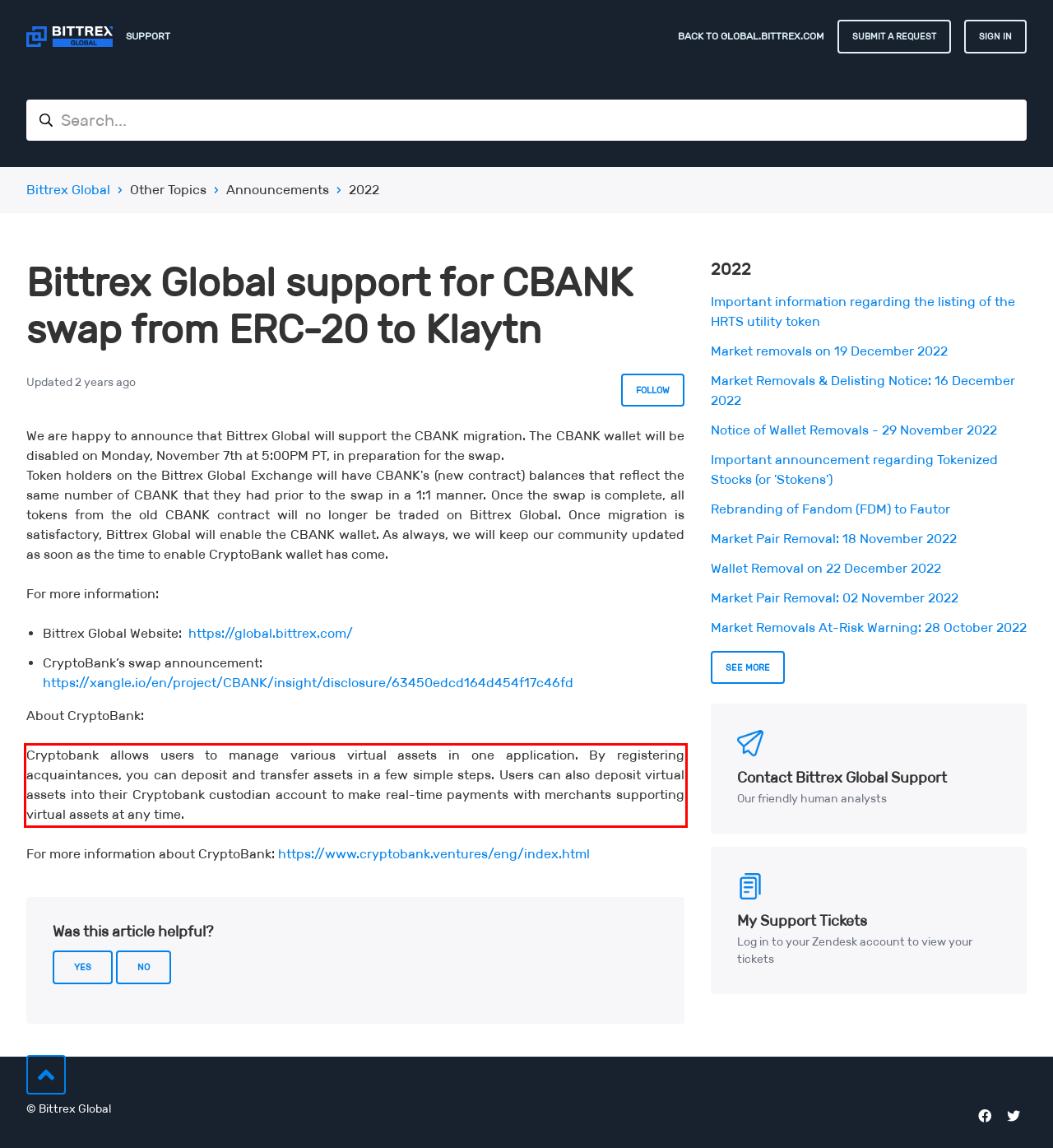From the provided screenshot, extract the text content that is enclosed within the red bounding box.

Cryptobank allows users to manage various virtual assets in one application. By registering acquaintances, you can deposit and transfer assets in a few simple steps. Users can also deposit virtual assets into their Cryptobank custodian account to make real-time payments with merchants supporting virtual assets at any time.